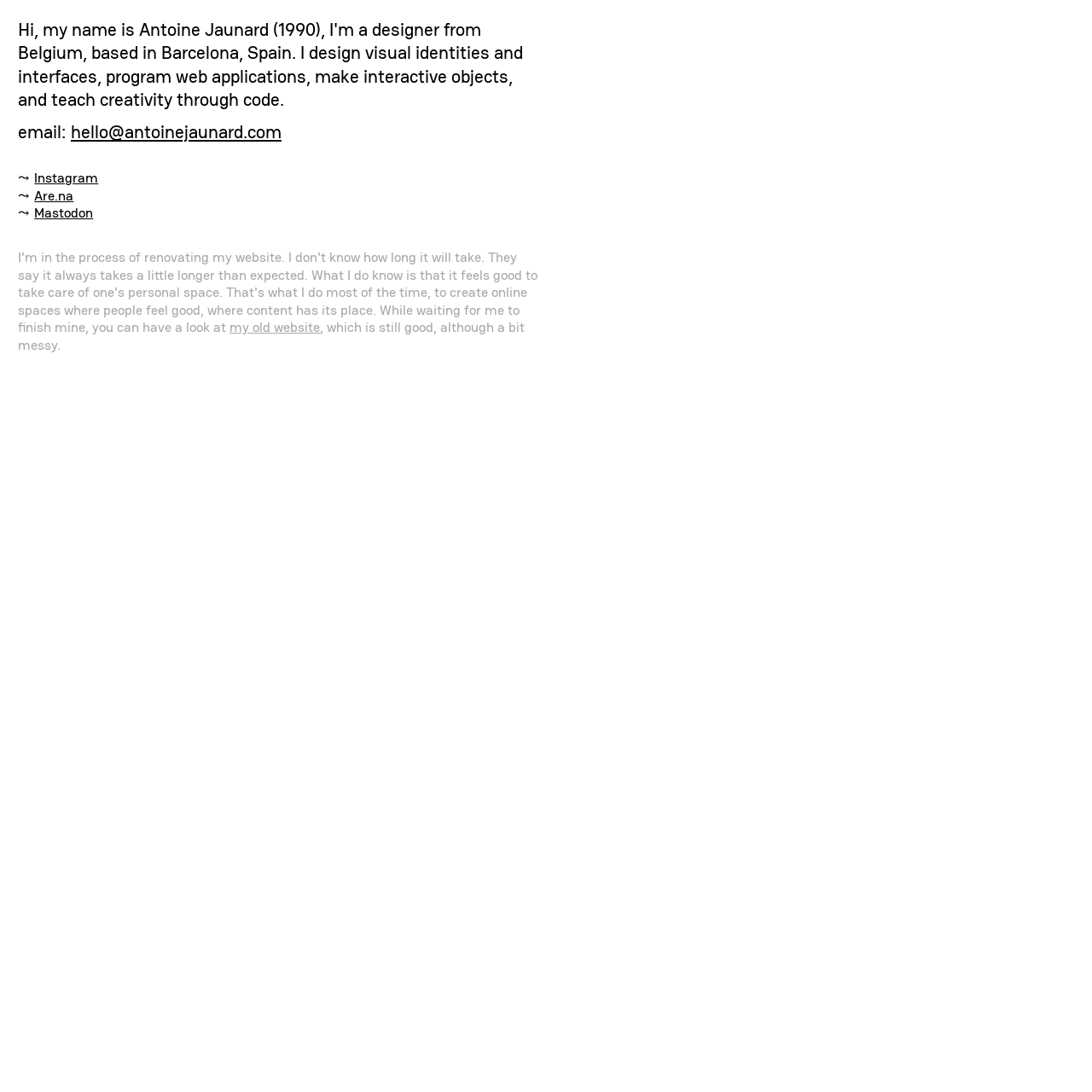Please study the image and answer the question comprehensively:
What is the description of the old website?

I found the description of the old website by looking at the static text ', which is still good, although a bit messy.' which is located next to the link 'my old website'.